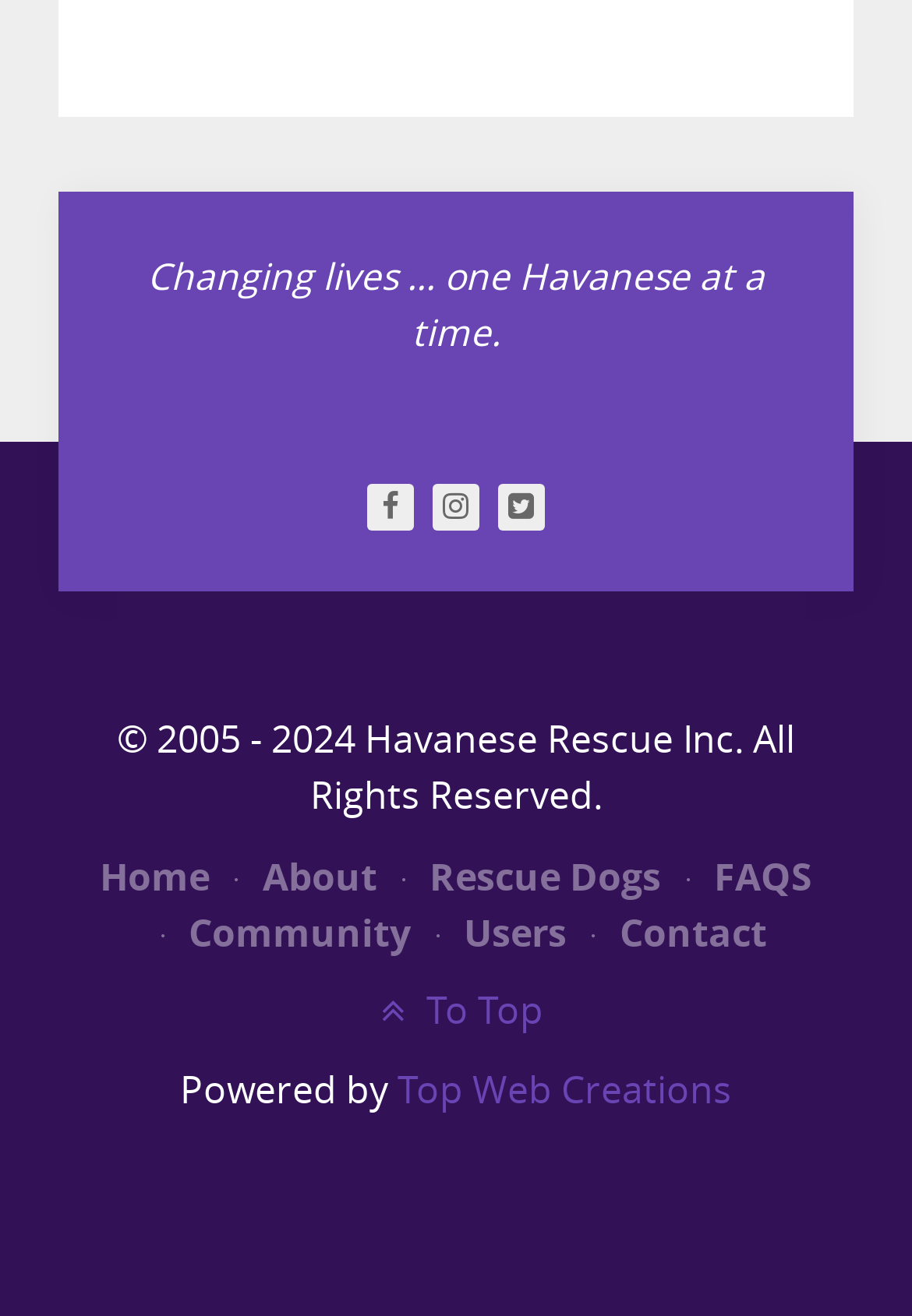Identify the coordinates of the bounding box for the element described below: "Top Web Creations". Return the coordinates as four float numbers between 0 and 1: [left, top, right, bottom].

[0.436, 0.812, 0.803, 0.846]